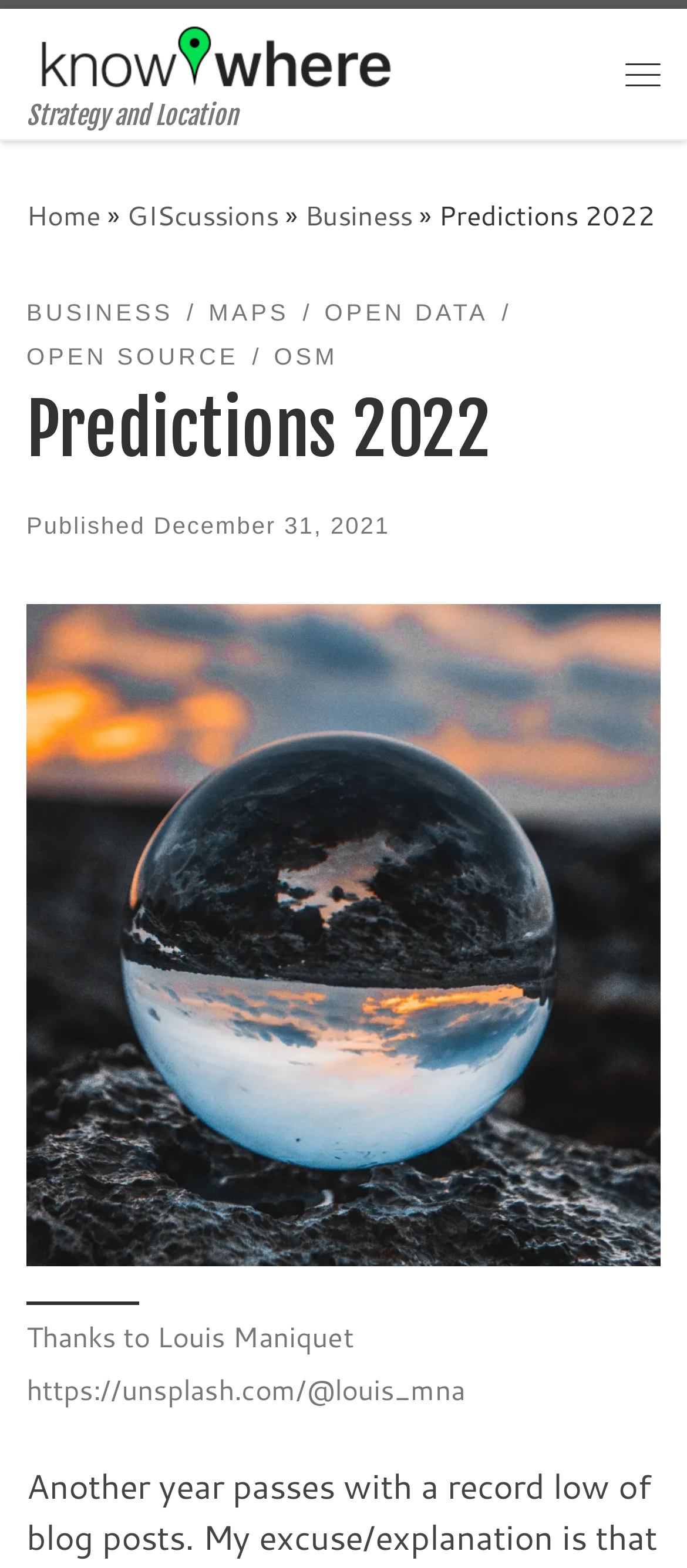What is the topic of the current page?
Based on the image, answer the question with as much detail as possible.

I found the topic of the current page by looking at the header 'Predictions 2022' which is a prominent element on the page.